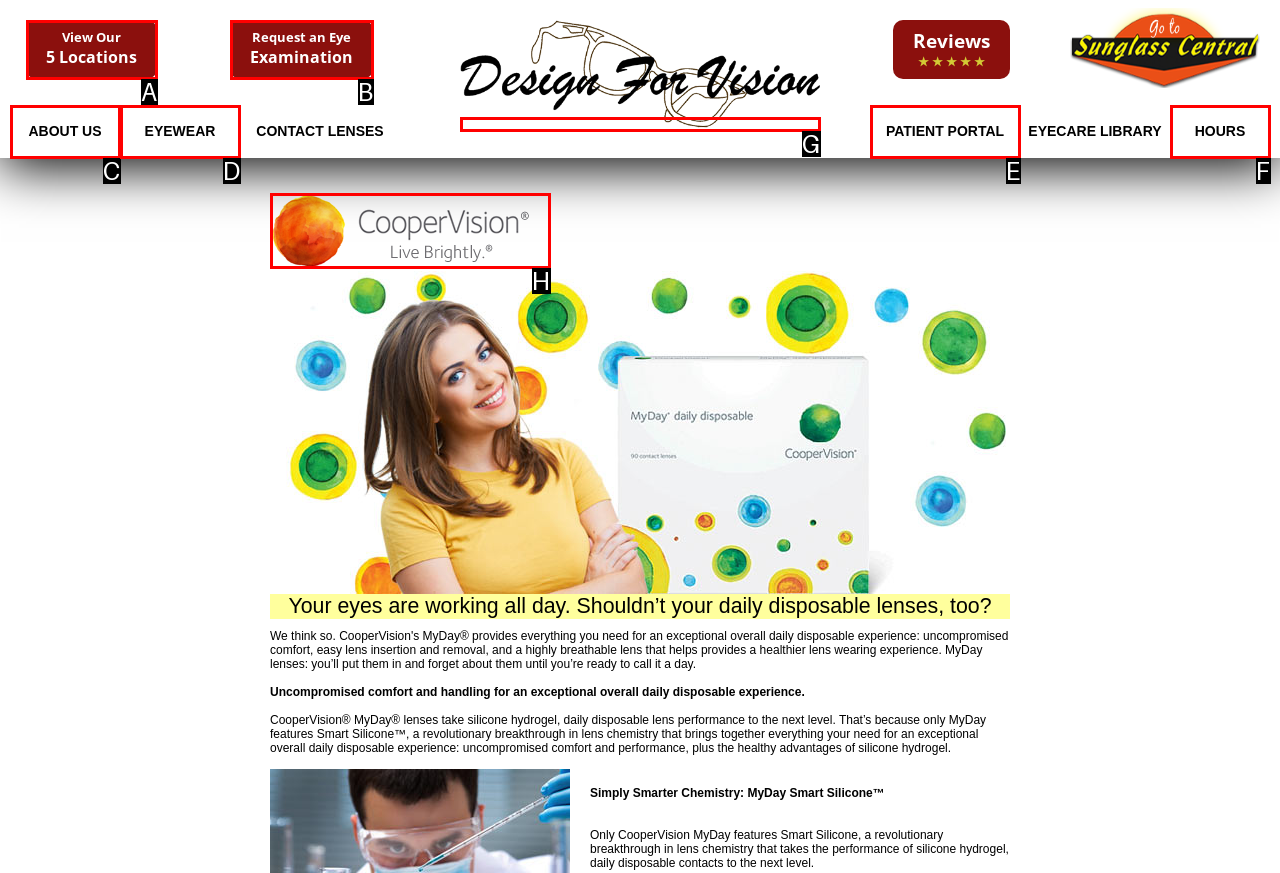Choose the letter of the UI element necessary for this task: Learn about CooperVision contact lenses
Answer with the correct letter.

H